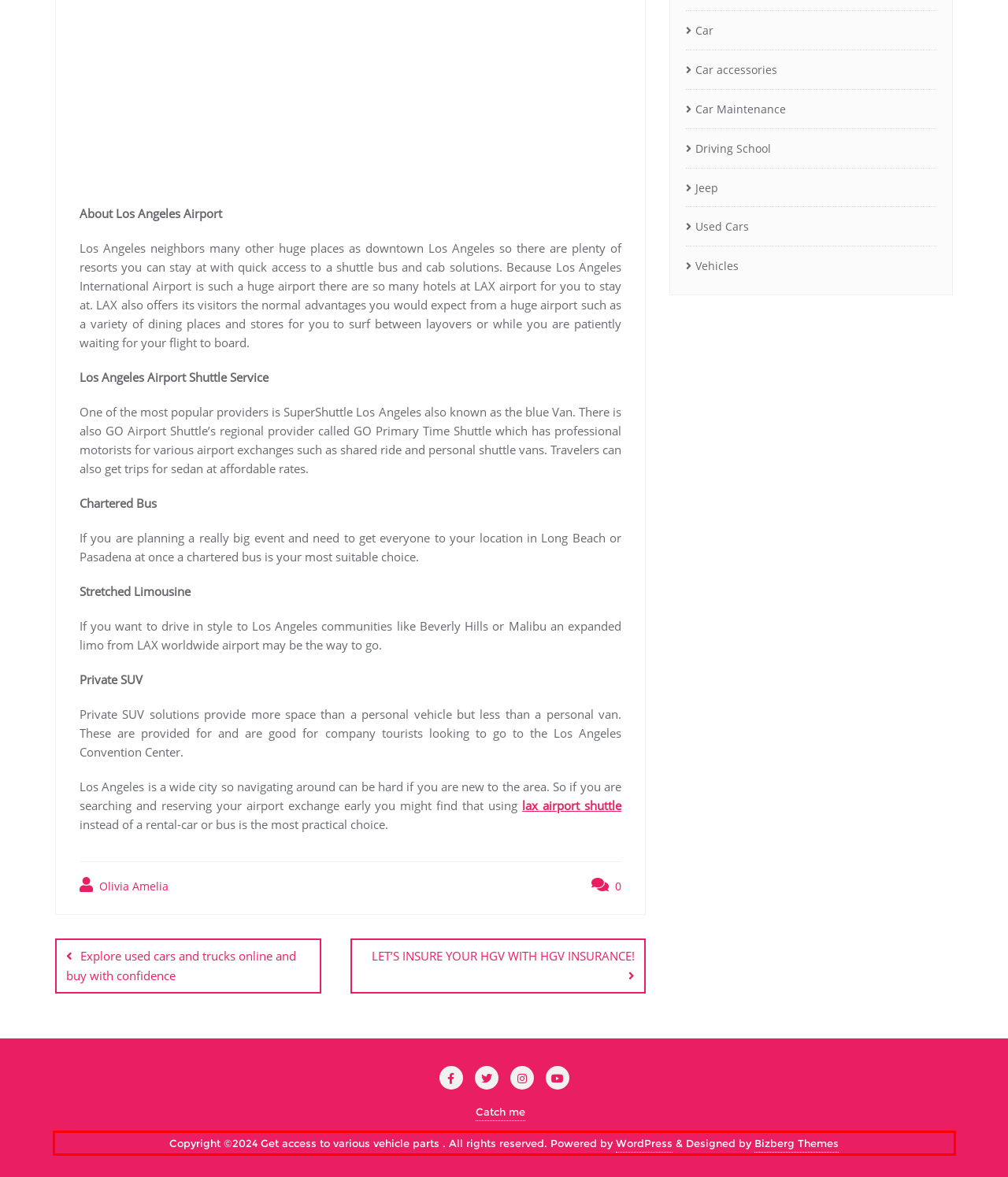Within the screenshot of the webpage, there is a red rectangle. Please recognize and generate the text content inside this red bounding box.

Copyright ©2024 Get access to various vehicle parts . All rights reserved. Powered by WordPress & Designed by Bizberg Themes